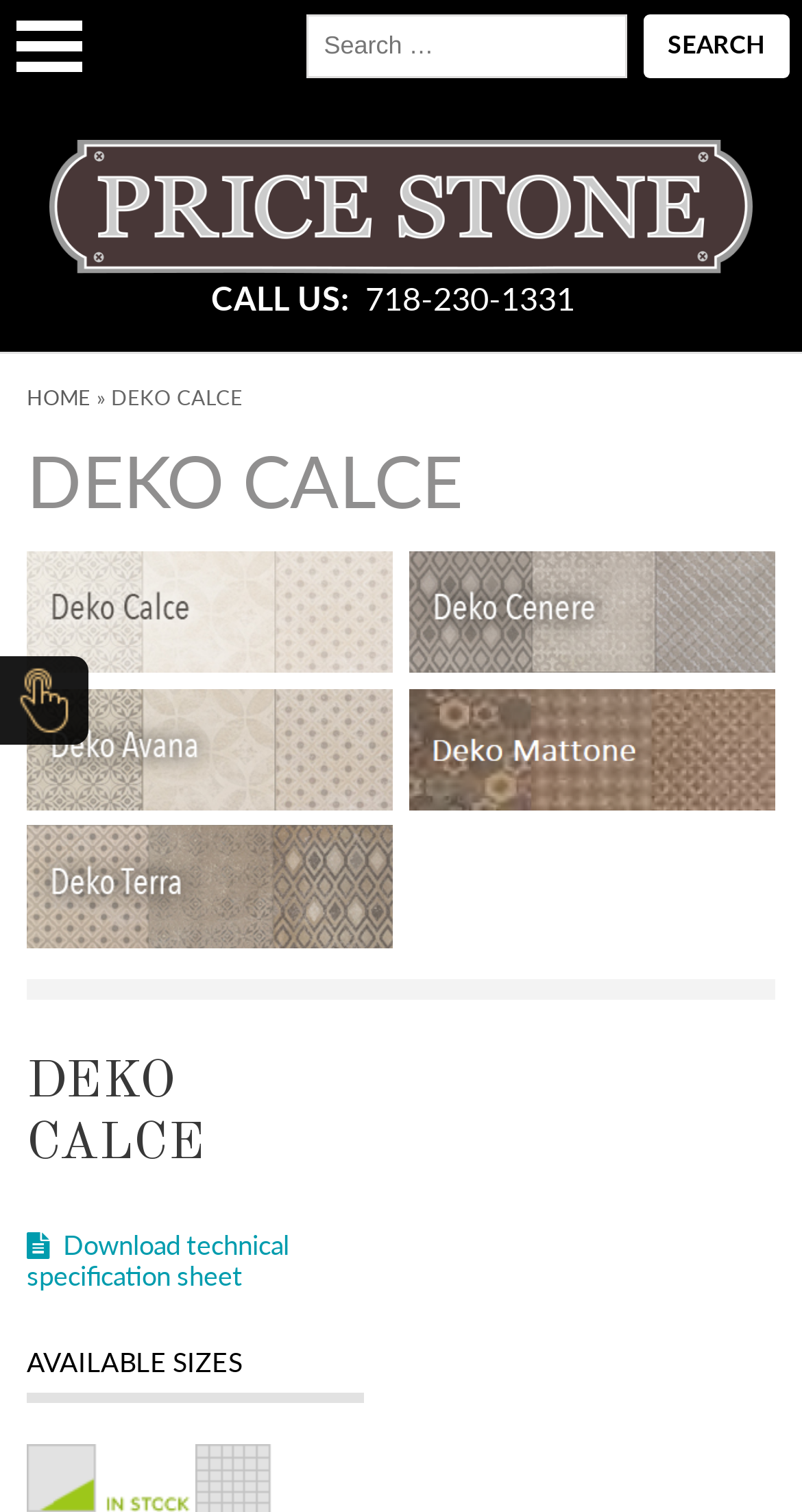Refer to the image and offer a detailed explanation in response to the question: How many Deko products are listed?

I counted the number of Deko products listed on the webpage, which are Deko Calce, Deko Cenere, Deko Avana, Deko Mattone, and Deko Terra.